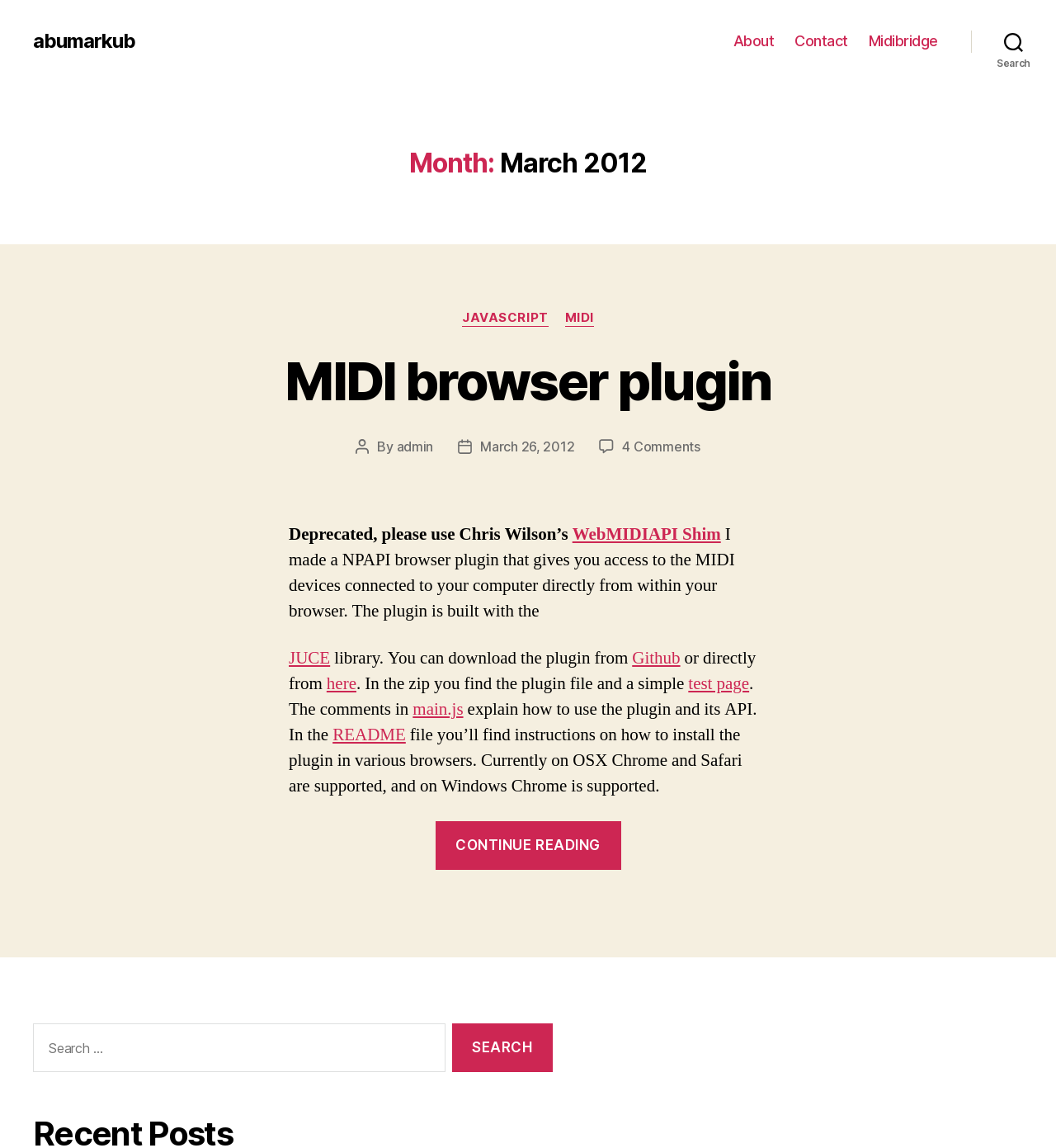Bounding box coordinates must be specified in the format (top-left x, top-left y, bottom-right x, bottom-right y). All values should be floating point numbers between 0 and 1. What are the bounding box coordinates of the UI element described as: About

[0.694, 0.028, 0.733, 0.044]